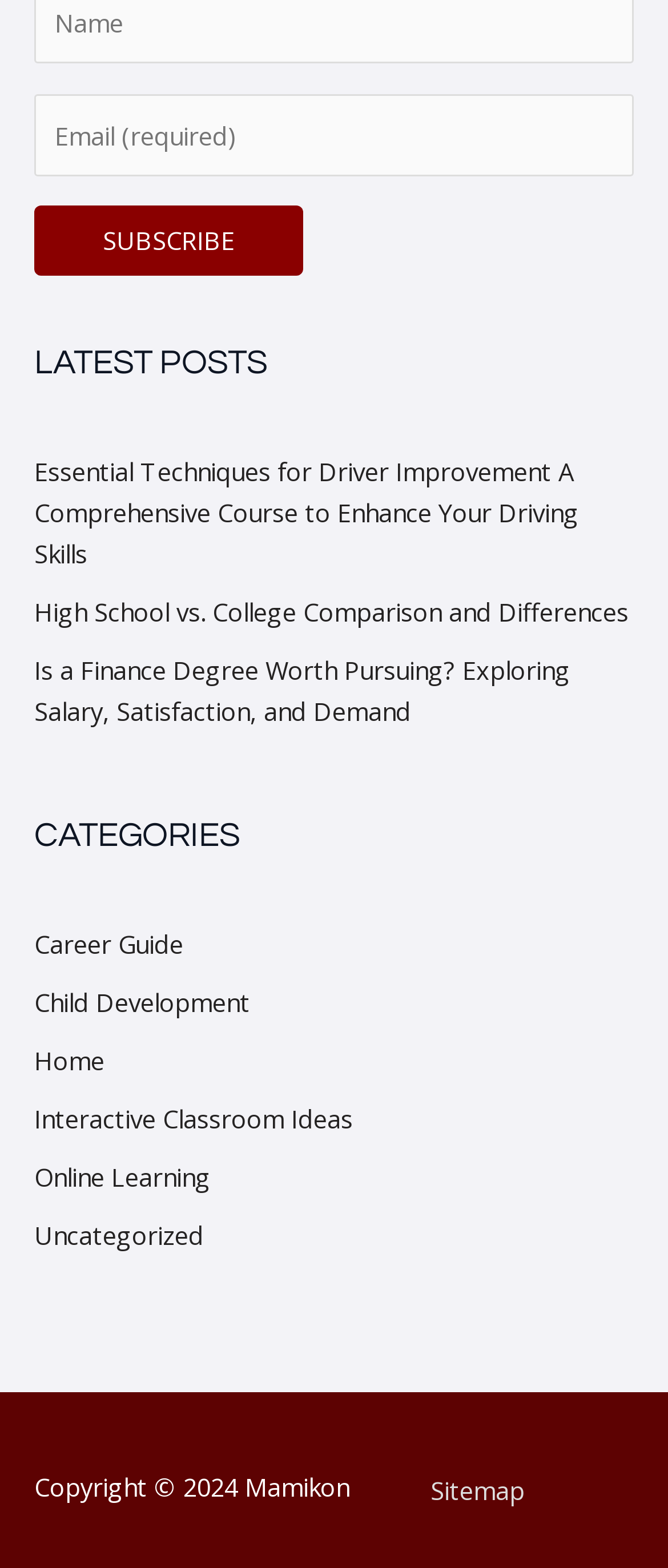What categories are available on the website?
Please provide a detailed answer to the question.

The categories are listed under the 'CATEGORIES' heading, which includes links to 'Career Guide', 'Child Development', 'Home', 'Interactive Classroom Ideas', 'Online Learning', and 'Uncategorized'.